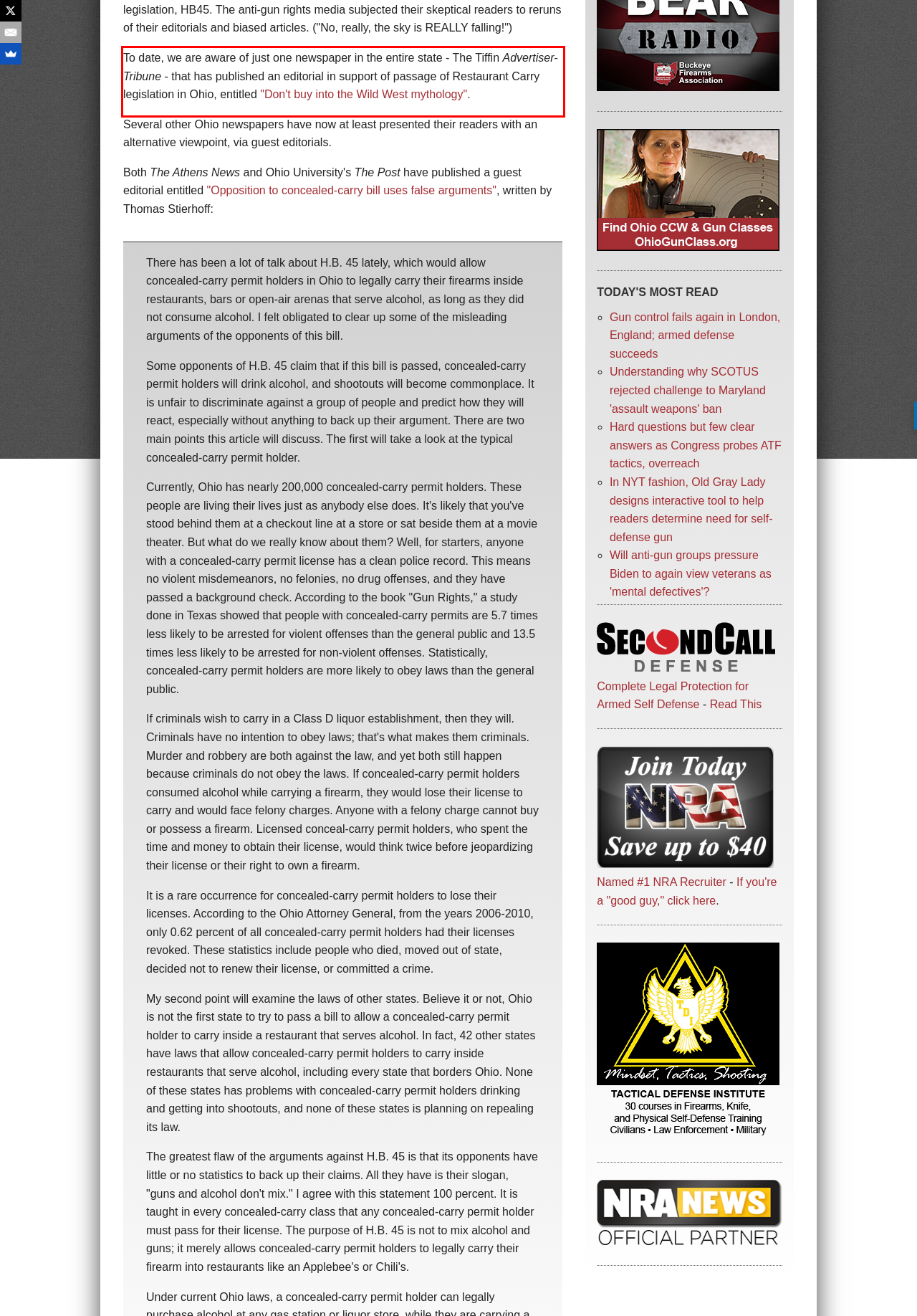Analyze the screenshot of the webpage and extract the text from the UI element that is inside the red bounding box.

To date, we are aware of just one newspaper in the entire state - The Tiffin Advertiser-Tribune - that has published an editorial in support of passage of Restaurant Carry legislation in Ohio, entitled "Don't buy into the Wild West mythology".